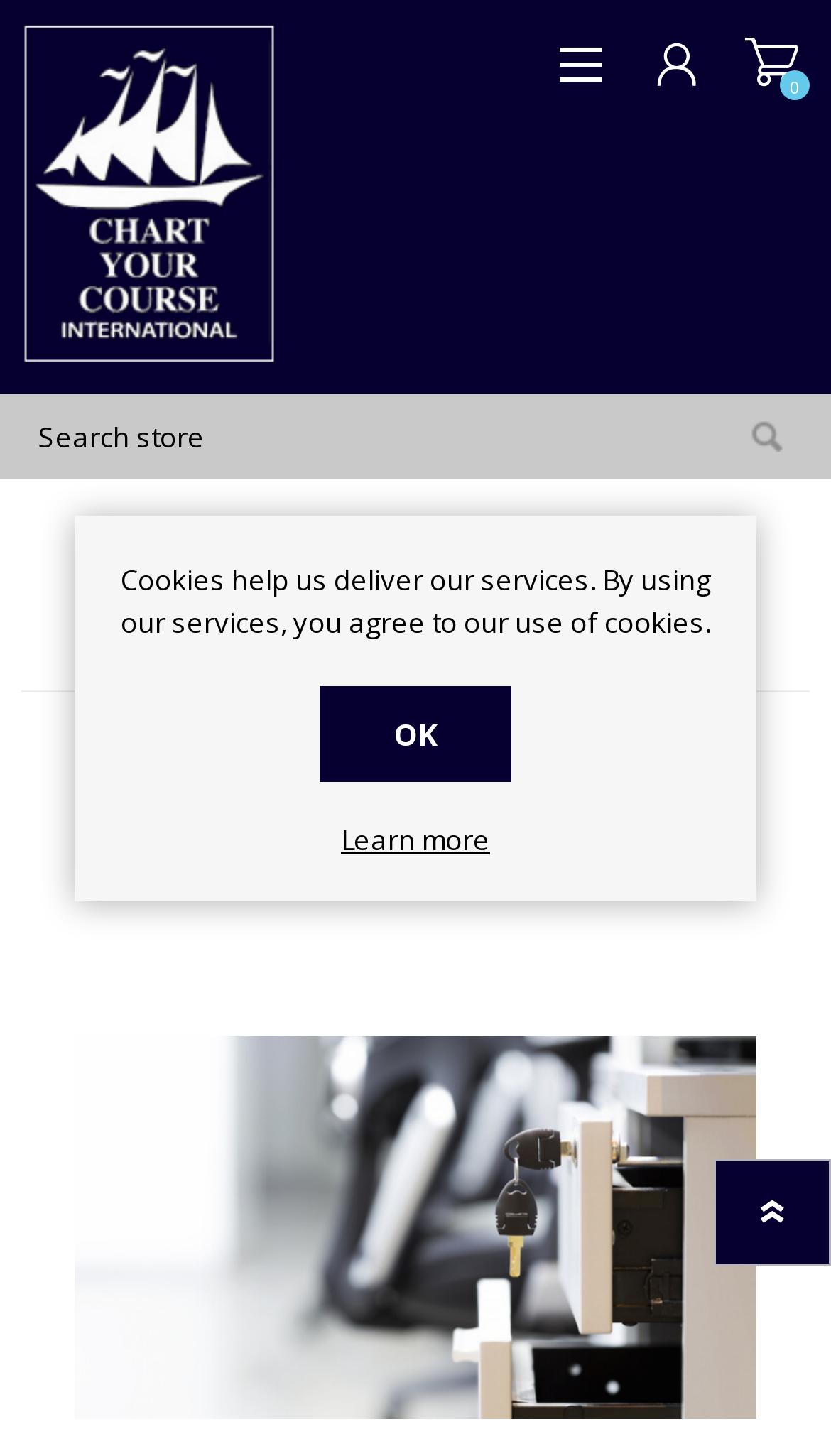Specify the bounding box coordinates of the element's region that should be clicked to achieve the following instruction: "Login to your account". The bounding box coordinates consist of four float numbers between 0 and 1, in the format [left, top, right, bottom].

[0.0, 0.381, 0.256, 0.425]